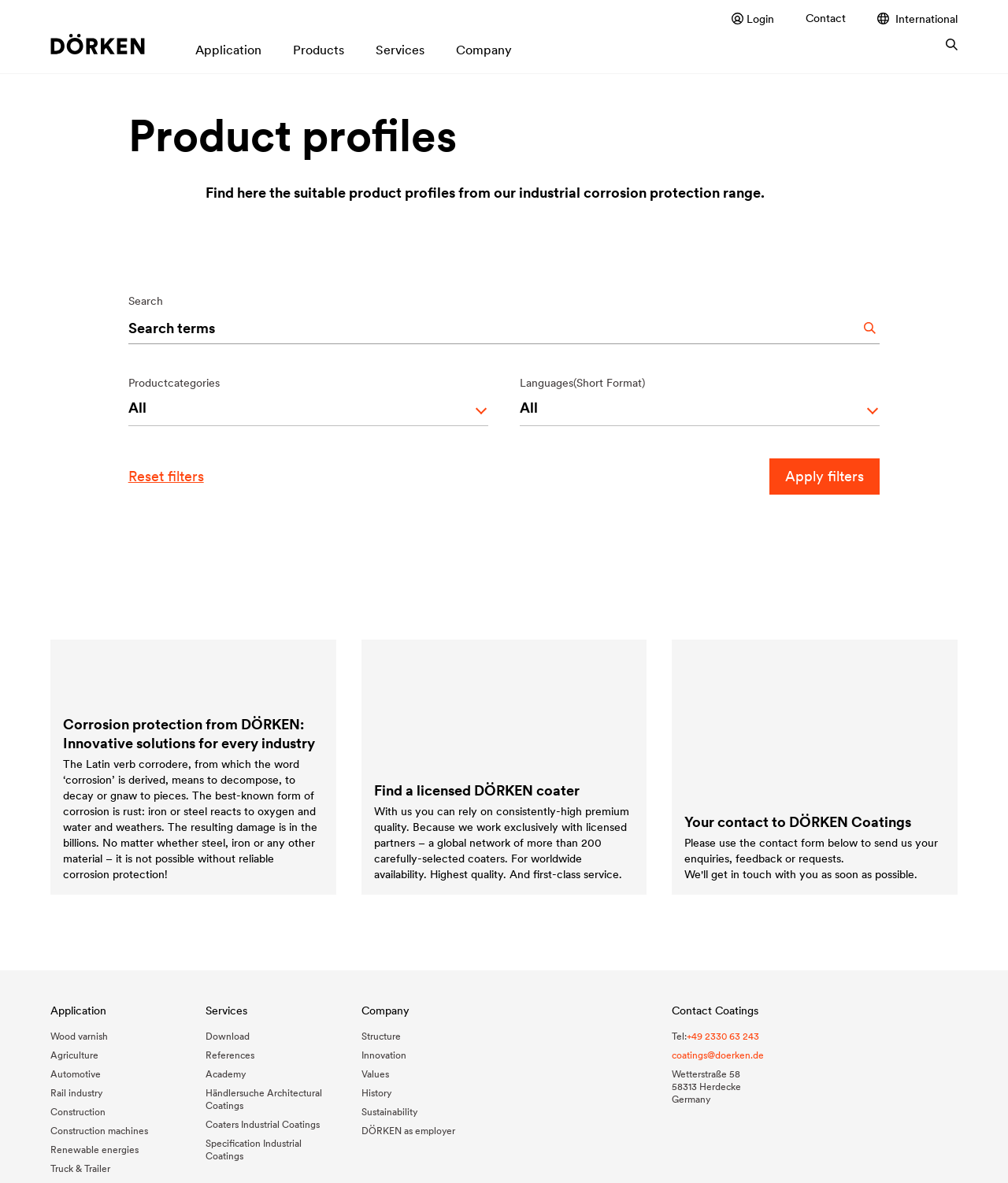How can I contact DÖRKEN?
Answer the question in a detailed and comprehensive manner.

The contact information is provided at the bottom right corner of the webpage, including a phone number '+49 2330 63 243' and an email address 'coatings@doerken.de', as well as a physical address in Herdecke, Germany.